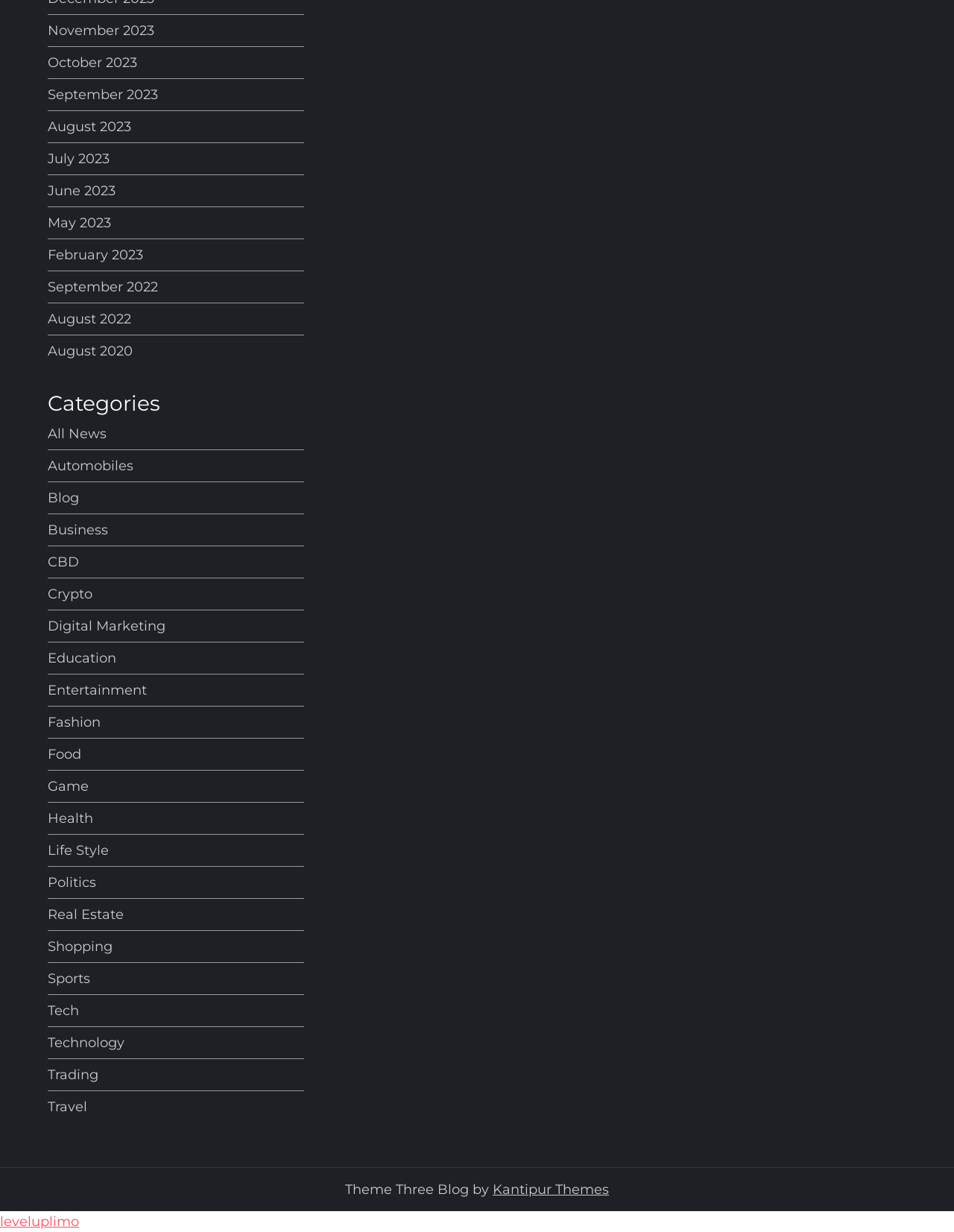Indicate the bounding box coordinates of the clickable region to achieve the following instruction: "Explore news on automobiles."

[0.05, 0.37, 0.14, 0.386]